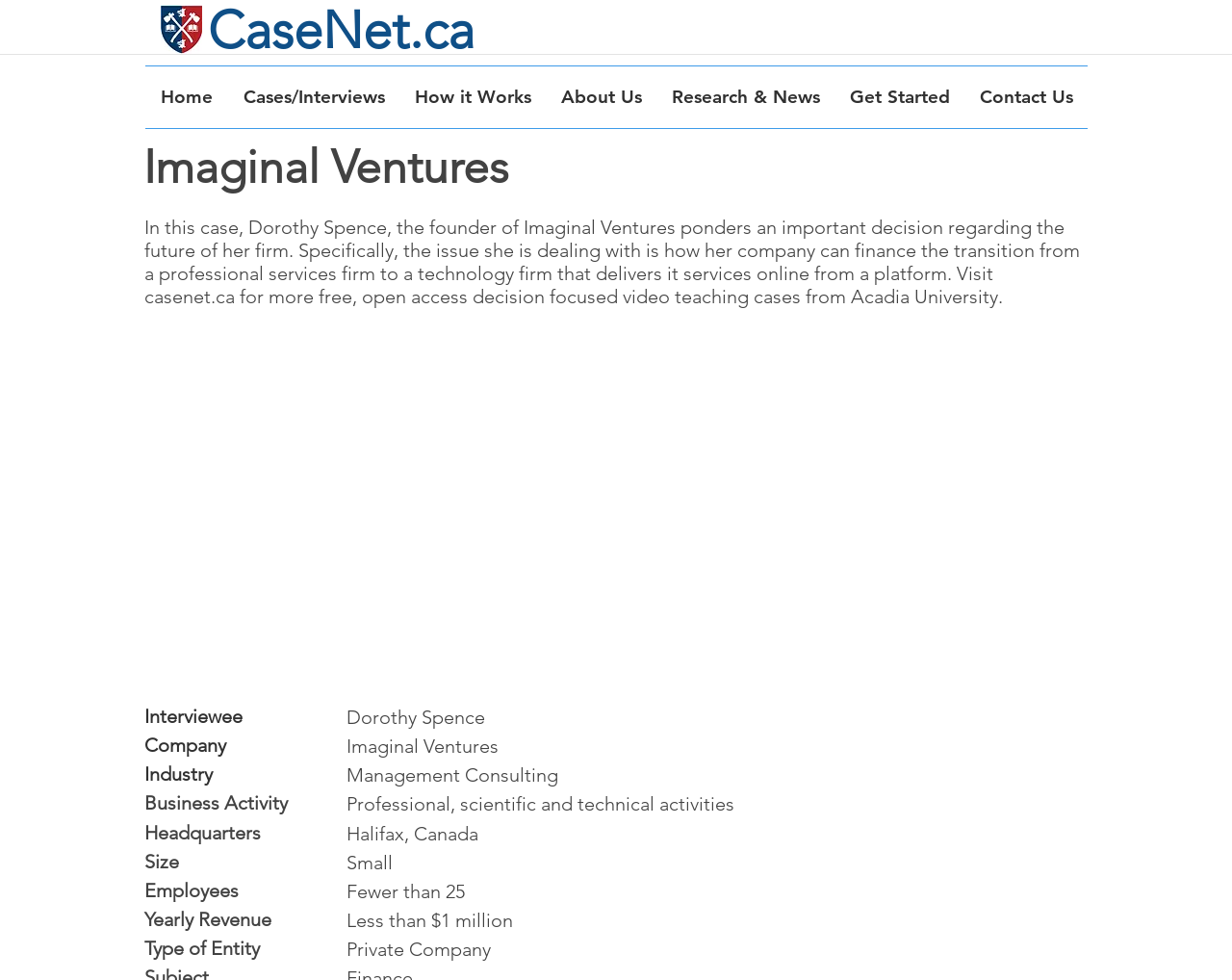Describe the webpage meticulously, covering all significant aspects.

The webpage is about Imaginal Ventures, a management consulting company. At the top, there is a heading "CaseNet.ca" with a link to the website. Below it, there is a navigation menu with links to different sections of the website, including "Home", "Cases/Interviews", "How it Works", "About Us", "Research & News", "Get Started", and "Contact Us".

On the left side, there is an image, "Screenshot 2023-06-14 104339_edited.jpg", which is a screenshot of a webpage. Next to the image, there is a heading "Imaginal Ventures" and a paragraph of text that describes the company's situation, where the founder, Dorothy Spence, is considering a crucial decision about the company's future.

Below the paragraph, there is an embedded iframe with content from another website. Underneath the iframe, there are several sections of text that provide information about the company, including the interviewee, company, industry, business activity, headquarters, size, employees, yearly revenue, and type of entity. The text is organized into two columns, with the labels on the left and the corresponding information on the right.

Overall, the webpage appears to be a case study or a teaching resource about Imaginal Ventures, providing information about the company's situation and its background.